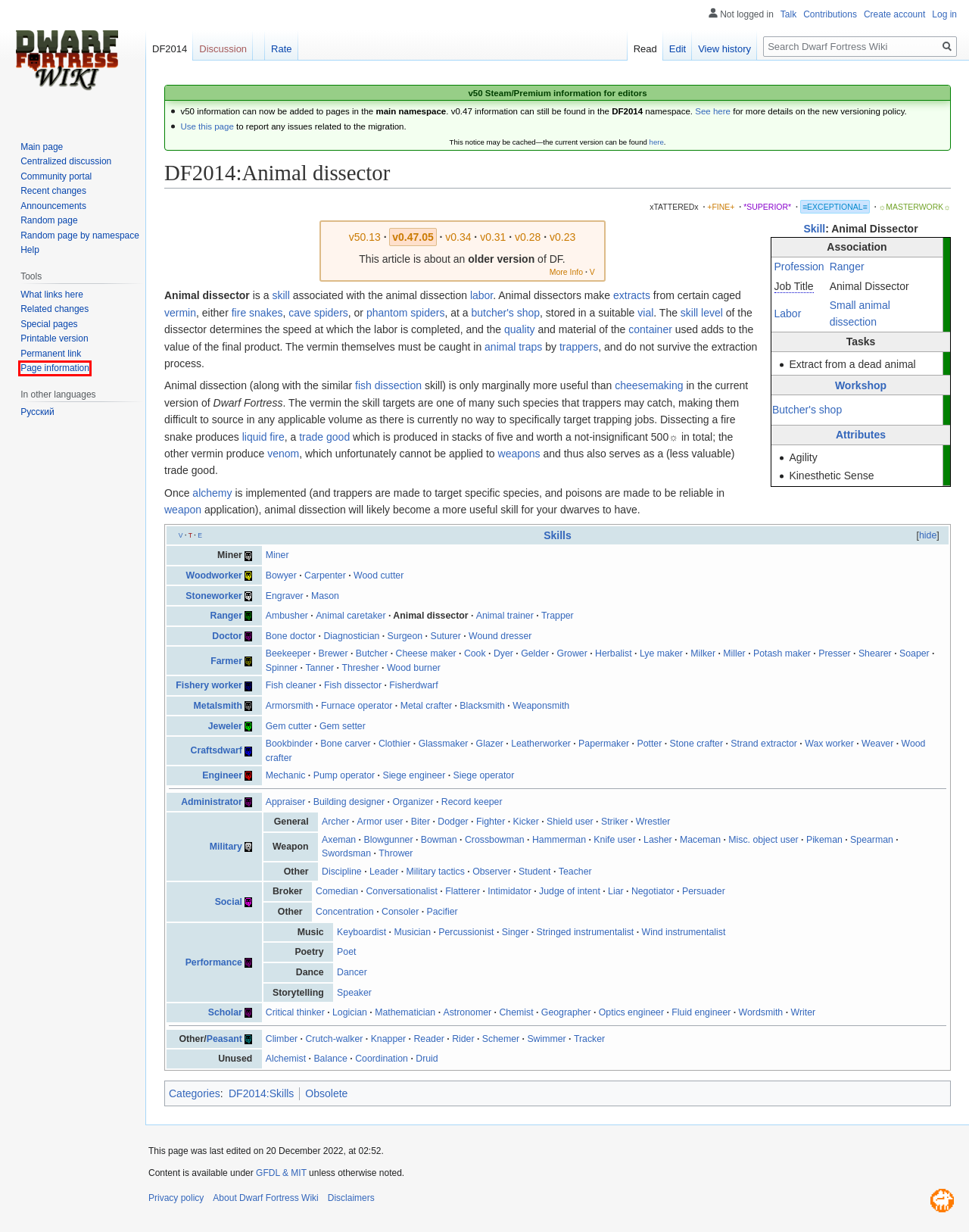Review the screenshot of a webpage containing a red bounding box around an element. Select the description that best matches the new webpage after clicking the highlighted element. The options are:
A. GNU Free Documentation License v1.3
- GNU Project - Free Software Foundation
B. MediaWiki:Sitenotice - Dwarf Fortress Wiki
C. Animal dissector — Dwarf Fortress Wiki
D. Information for "DF2014:Animal dissector/index.php" - Dwarf Fortress Wiki
E. Permission error - Dwarf Fortress Wiki
F. Kitfox Games | Games
G. Revision history of "DF2014:Animal dissector/index.php" - Dwarf Fortress Wiki
H. Editing Template:DF2014 skills - Dwarf Fortress Wiki

D